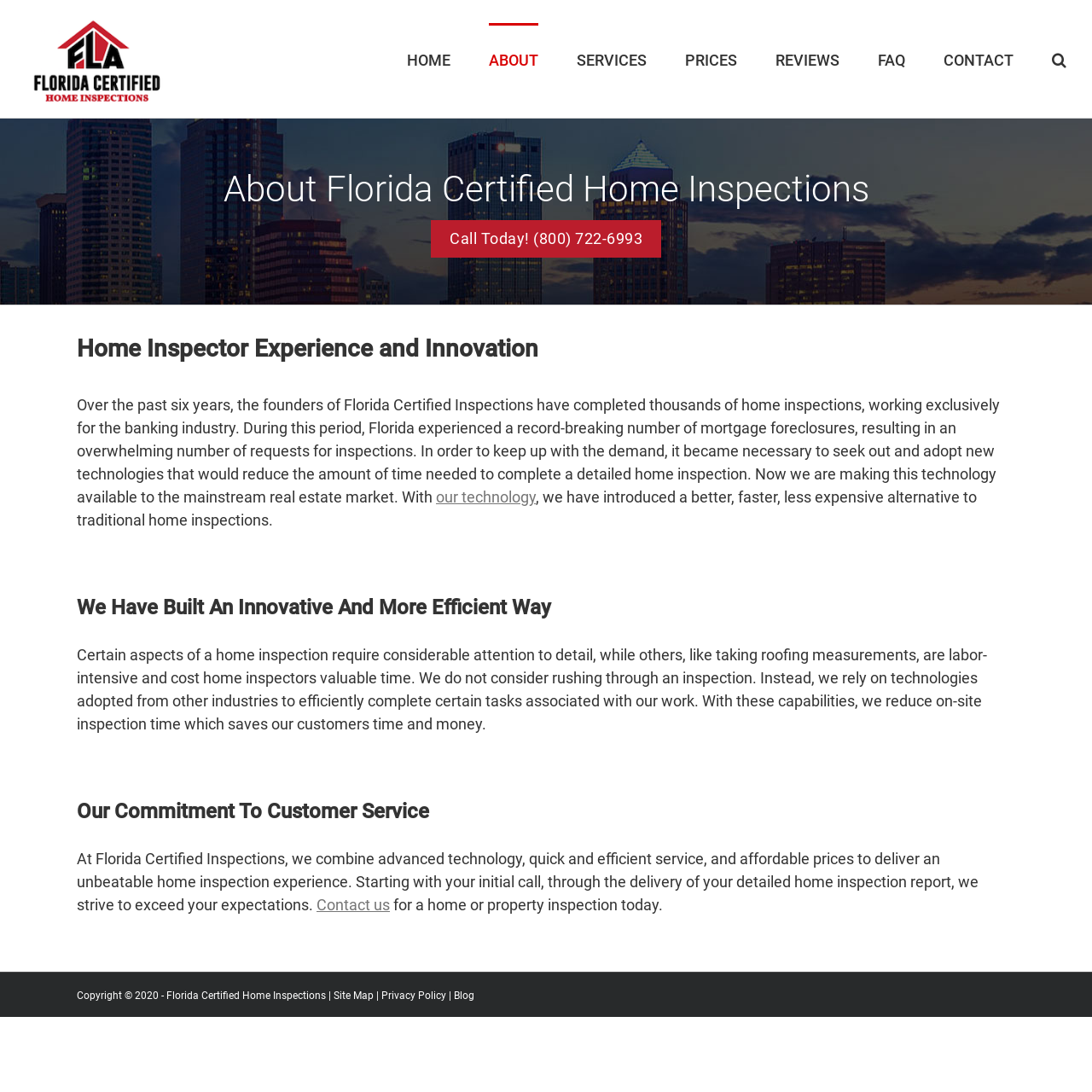What is the company name of the logo? Based on the screenshot, please respond with a single word or phrase.

Florida Certified Inspections